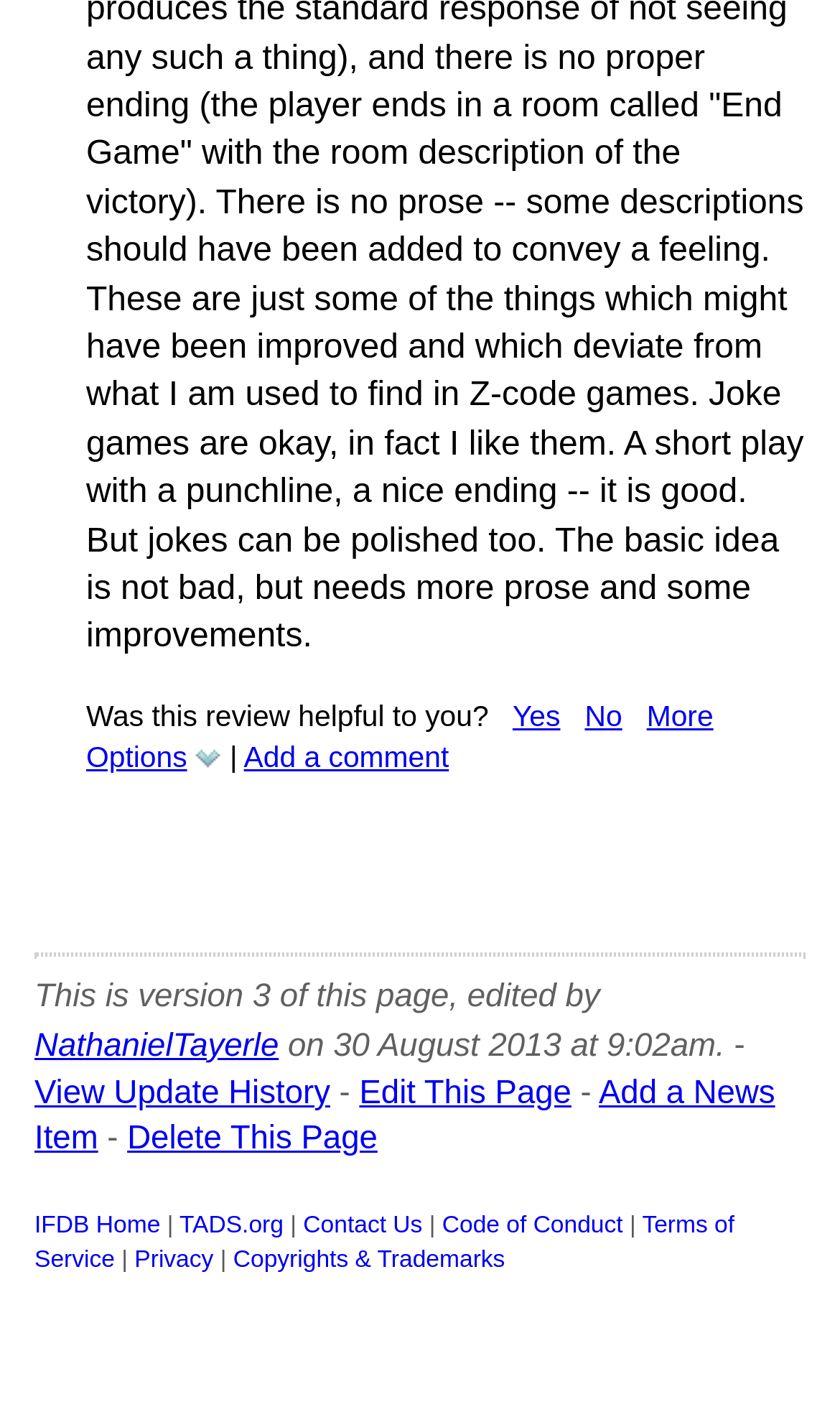Determine the bounding box coordinates of the target area to click to execute the following instruction: "View update history."

[0.041, 0.763, 0.393, 0.789]